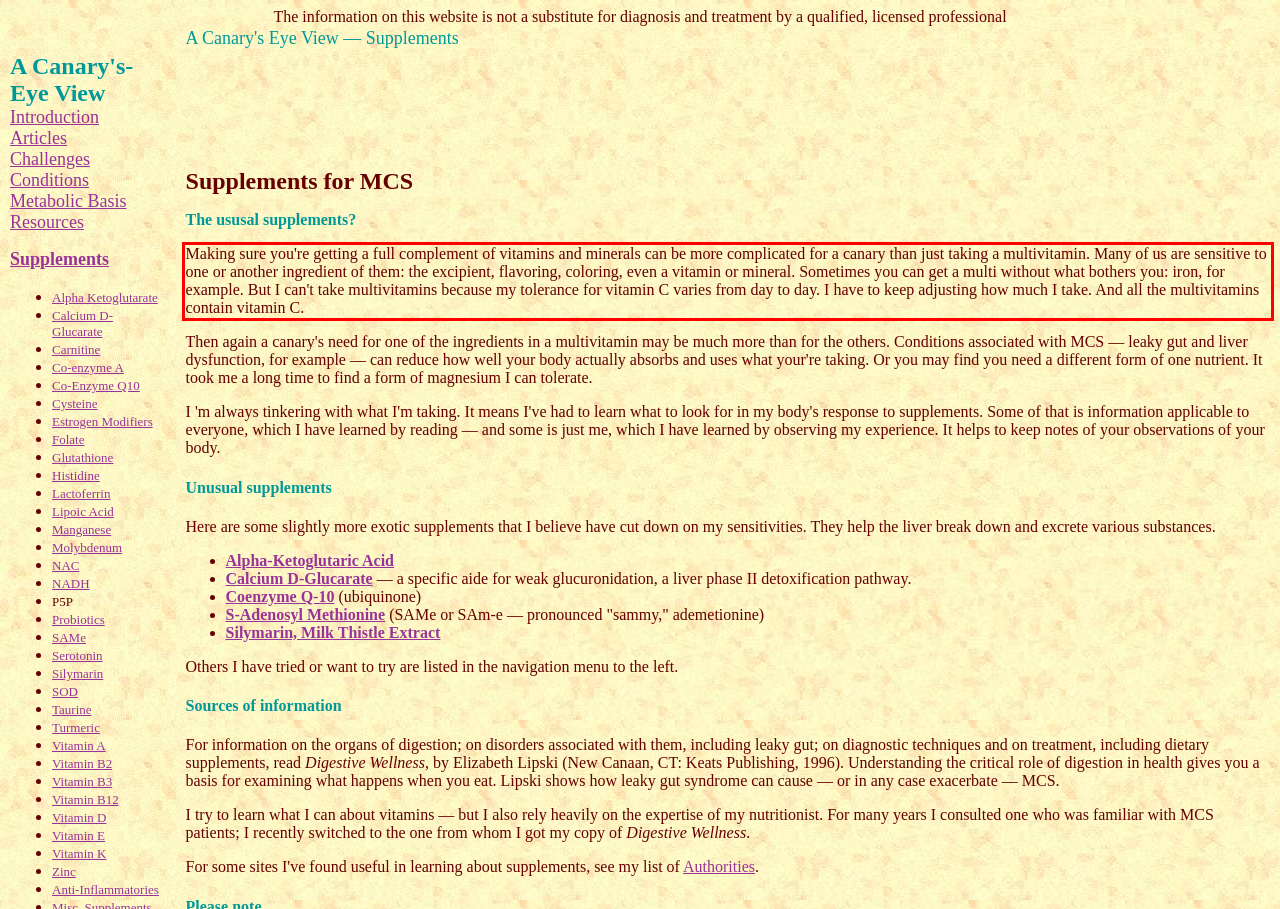You are given a screenshot of a webpage with a UI element highlighted by a red bounding box. Please perform OCR on the text content within this red bounding box.

Making sure you're getting a full complement of vitamins and minerals can be more complicated for a canary than just taking a multivitamin. Many of us are sensitive to one or another ingredient of them: the excipient, flavoring, coloring, even a vitamin or mineral. Sometimes you can get a multi without what bothers you: iron, for example. But I can't take multivitamins because my tolerance for vitamin C varies from day to day. I have to keep adjusting how much I take. And all the multivitamins contain vitamin C.